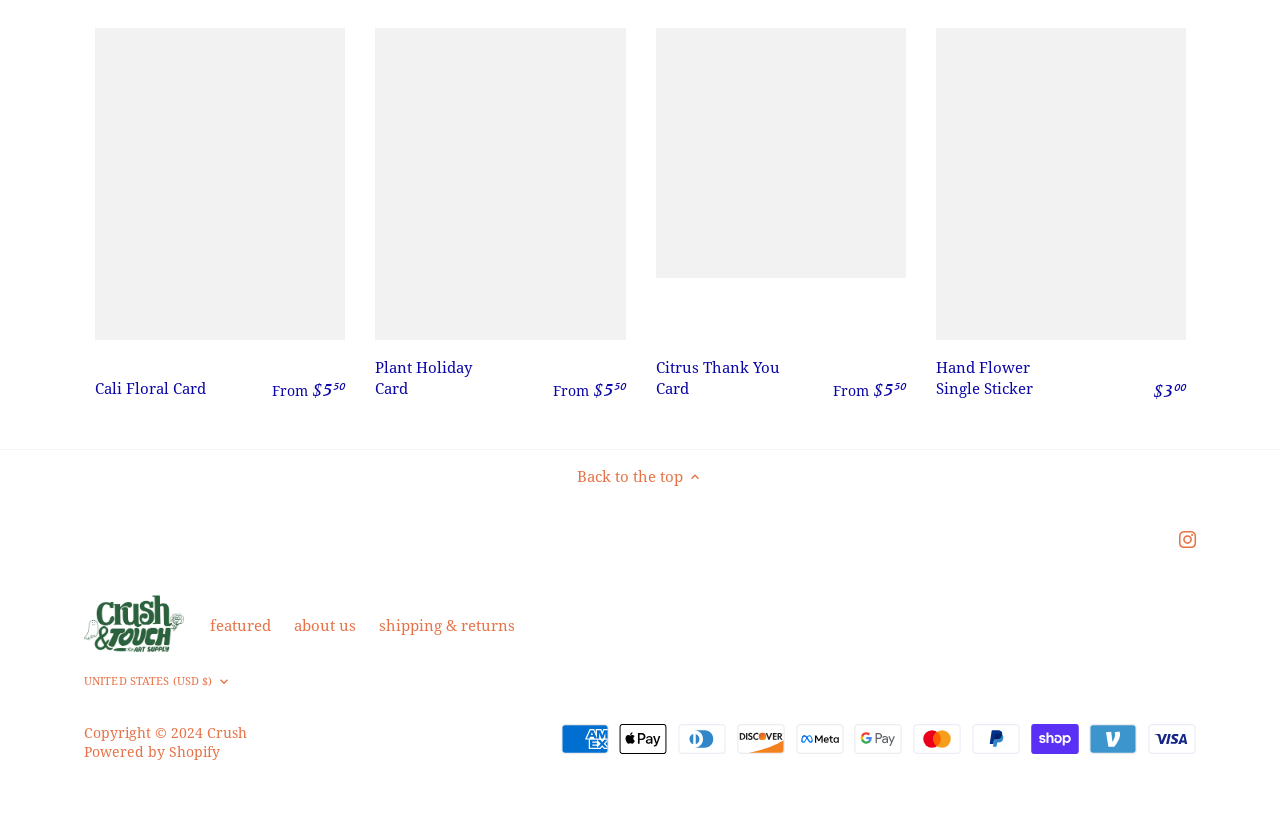Please identify the bounding box coordinates of the element I need to click to follow this instruction: "Click the 'Crush' link".

[0.162, 0.88, 0.193, 0.901]